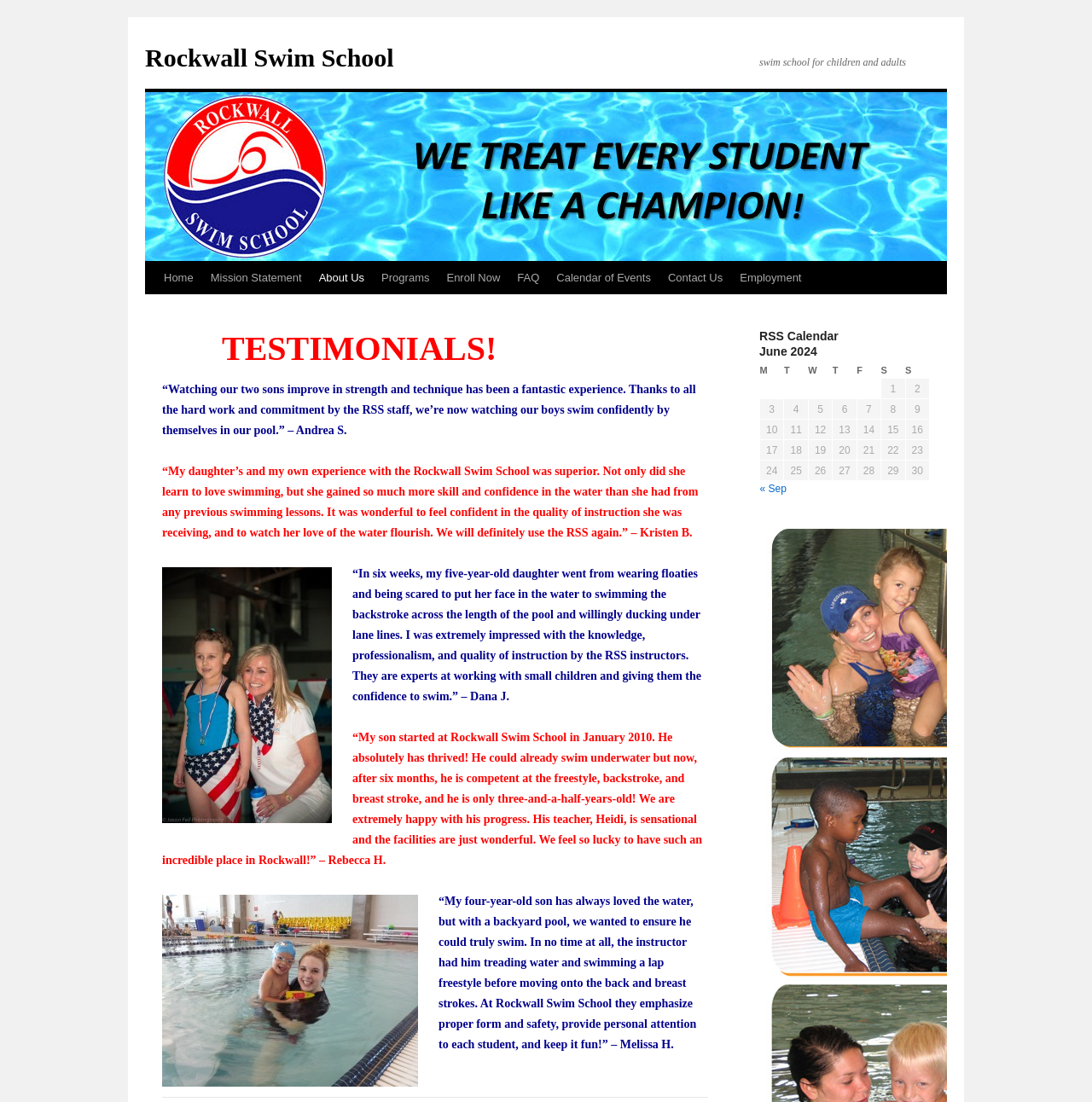Bounding box coordinates are given in the format (top-left x, top-left y, bottom-right x, bottom-right y). All values should be floating point numbers between 0 and 1. Provide the bounding box coordinate for the UI element described as: Programs

[0.341, 0.238, 0.401, 0.267]